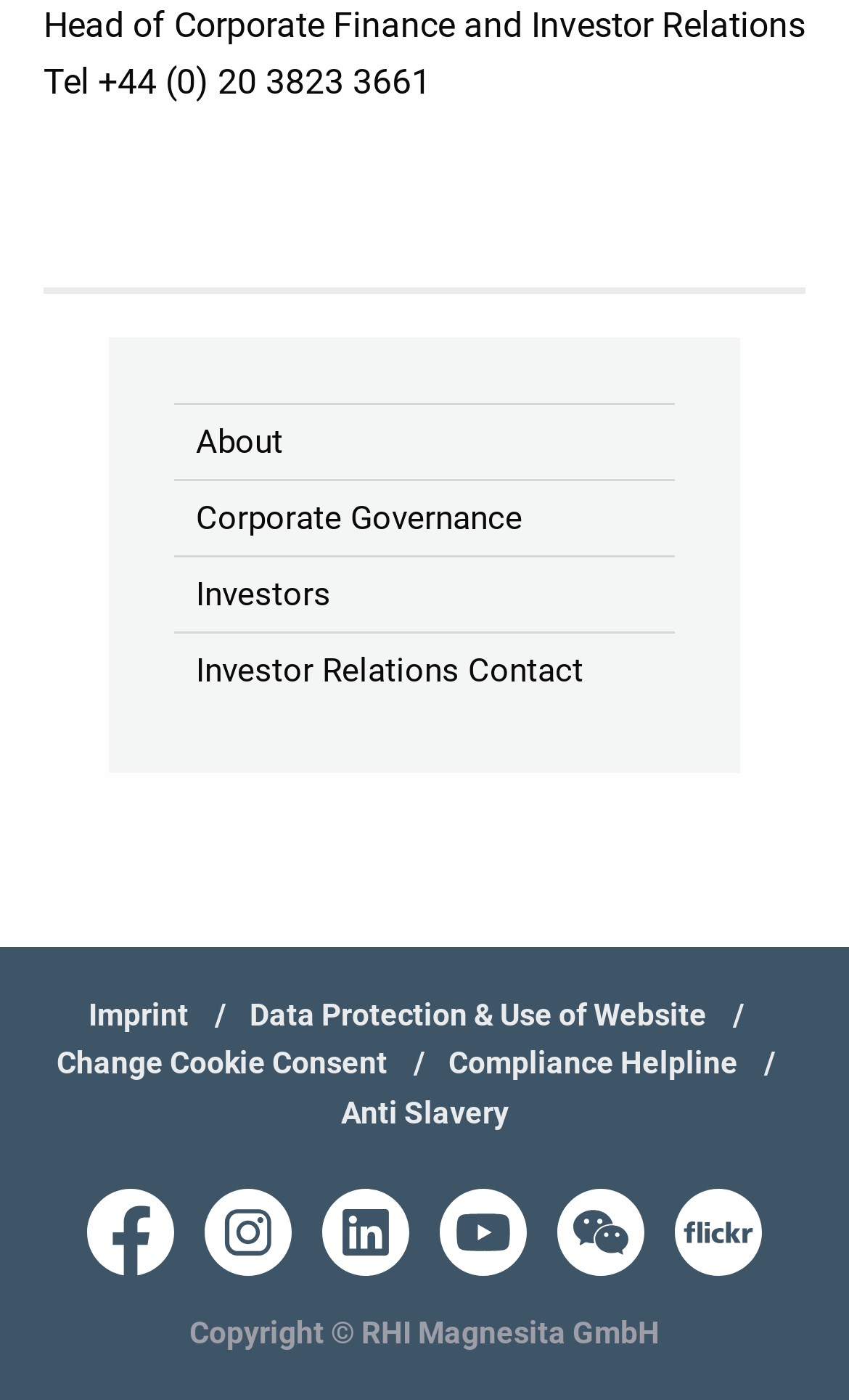What is the job title of the person listed? Using the information from the screenshot, answer with a single word or phrase.

Head of Corporate Finance and Investor Relations